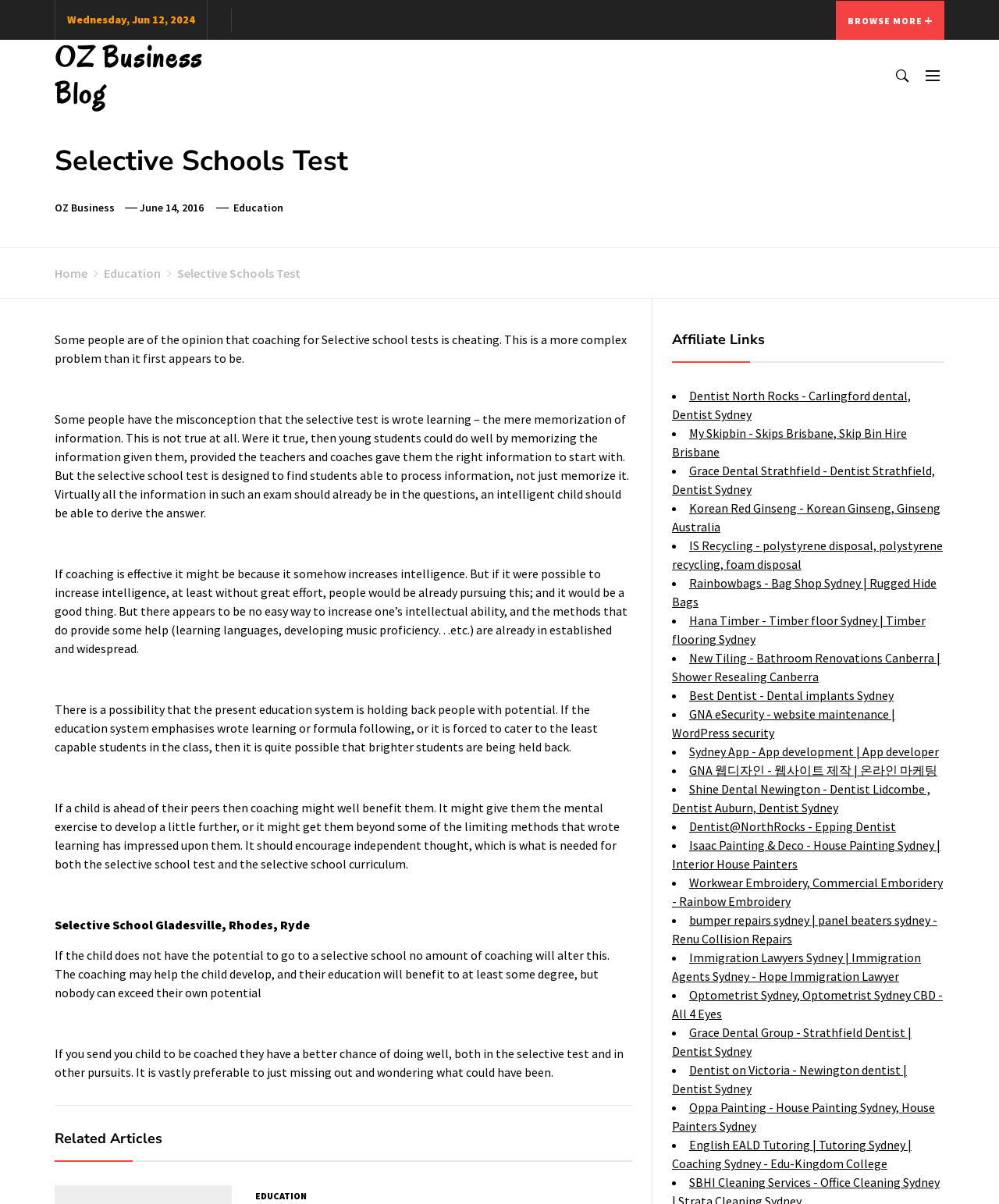Determine the bounding box of the UI element mentioned here: "Dentist@NorthRocks - Epping Dentist". The coordinates must be in the format [left, top, right, bottom] with values ranging from 0 to 1.

[0.69, 0.68, 0.897, 0.693]